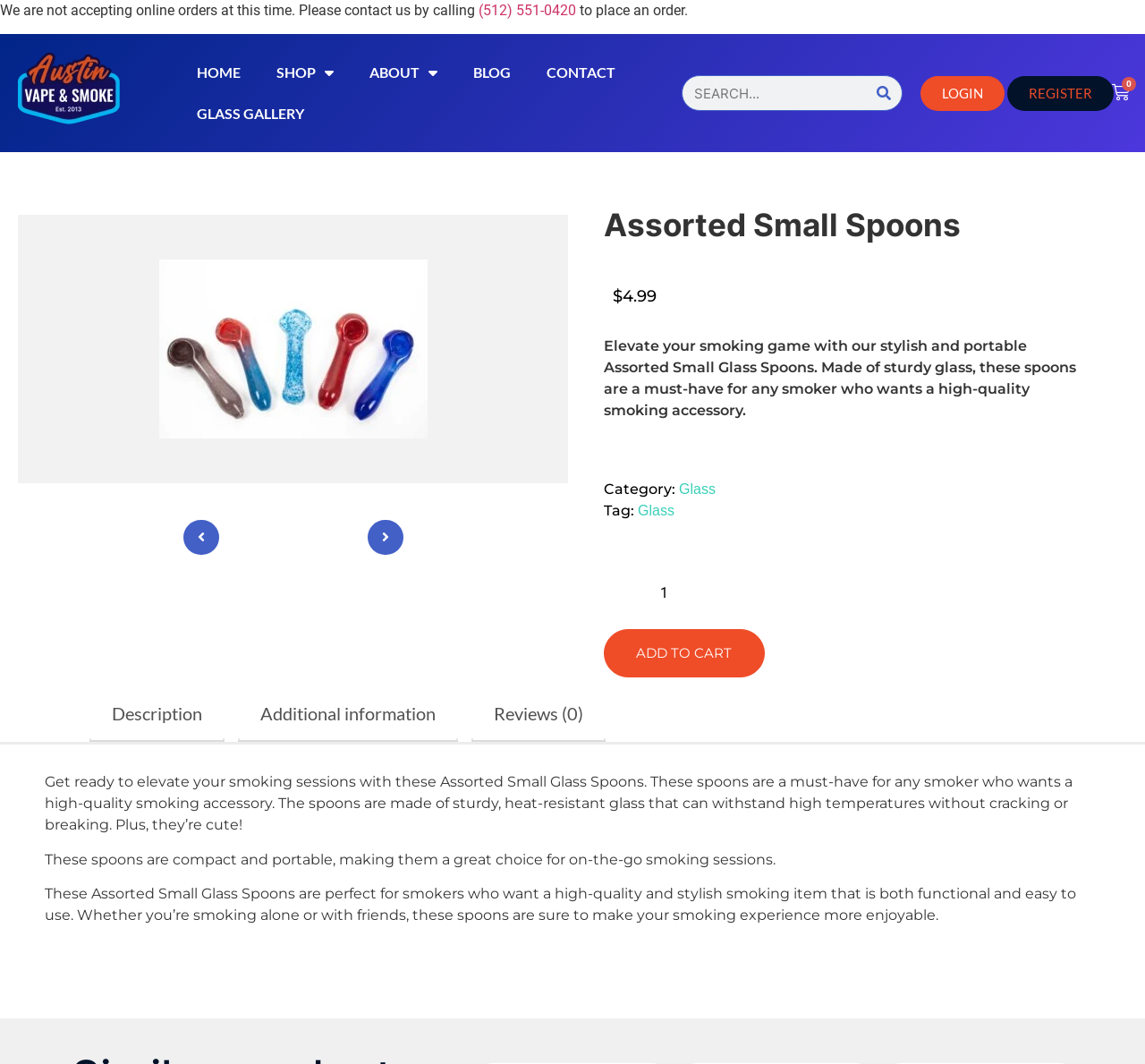Give a one-word or one-phrase response to the question:
What are the dimensions of the product image?

0.139, 0.244, 0.373, 0.412